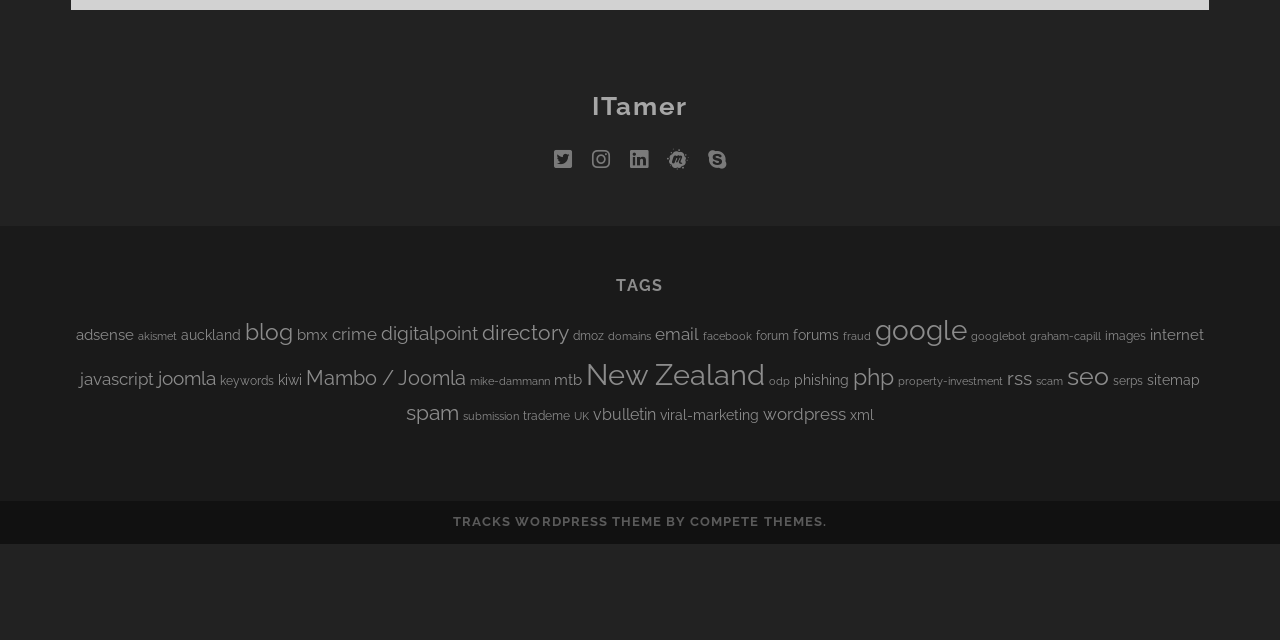Given the following UI element description: "Tracks WordPress Theme", find the bounding box coordinates in the webpage screenshot.

[0.354, 0.804, 0.517, 0.827]